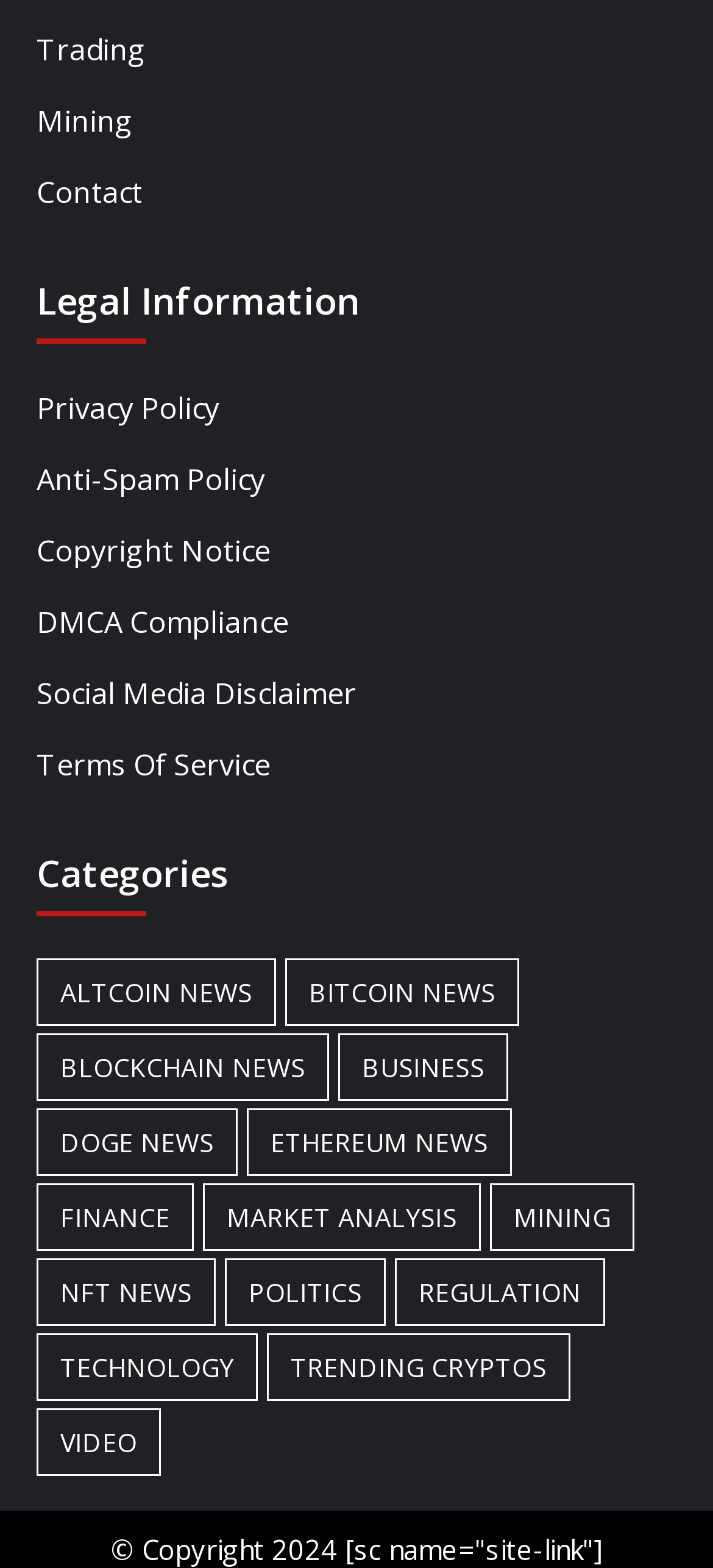Please provide a comprehensive answer to the question below using the information from the image: What is the name of the last category?

I looked at the list of categories and found that the last one is 'Video', which has 20 items.